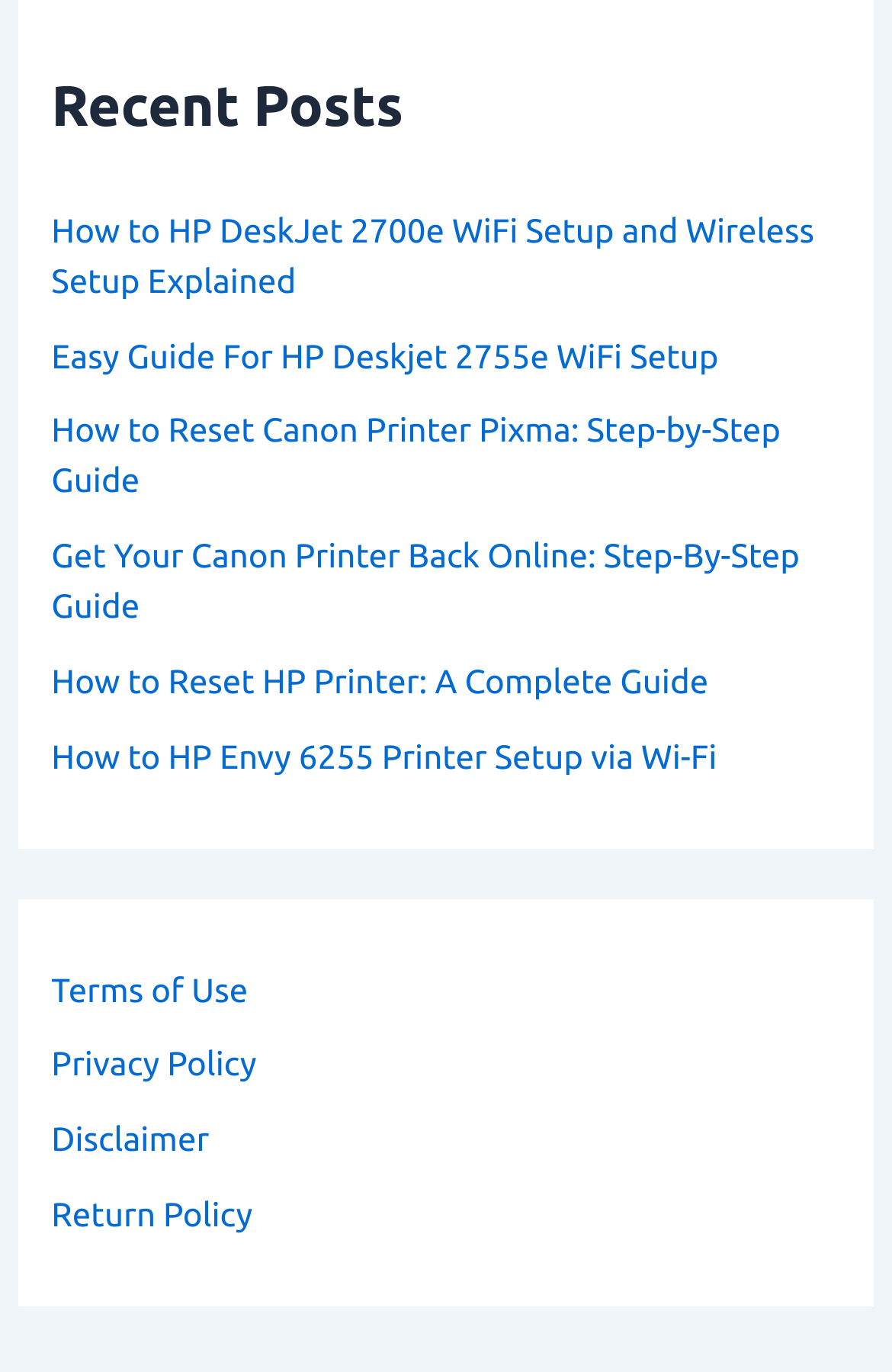Provide a short, one-word or phrase answer to the question below:
What is the purpose of the 'Menu' section?

Navigation